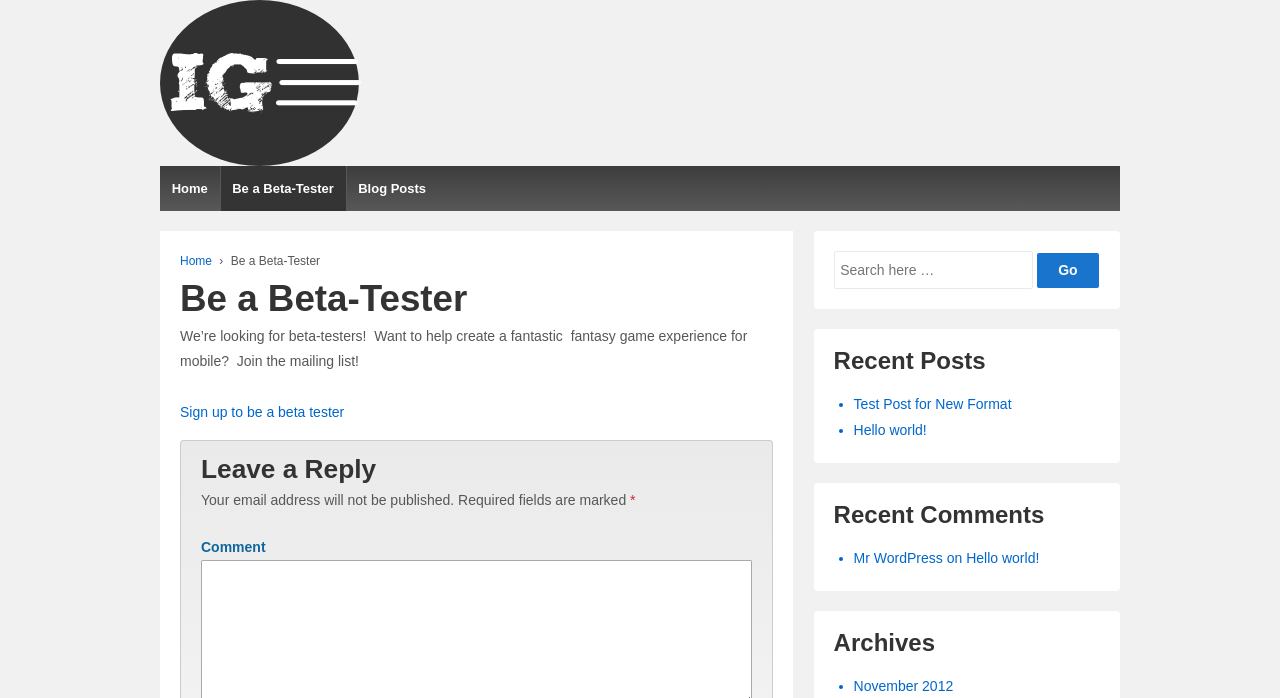Use the details in the image to answer the question thoroughly: 
What is the name of the company?

The name of the company can be found in the top-left corner of the webpage, where it says 'Interra Games-Interactive Fiction Games'.